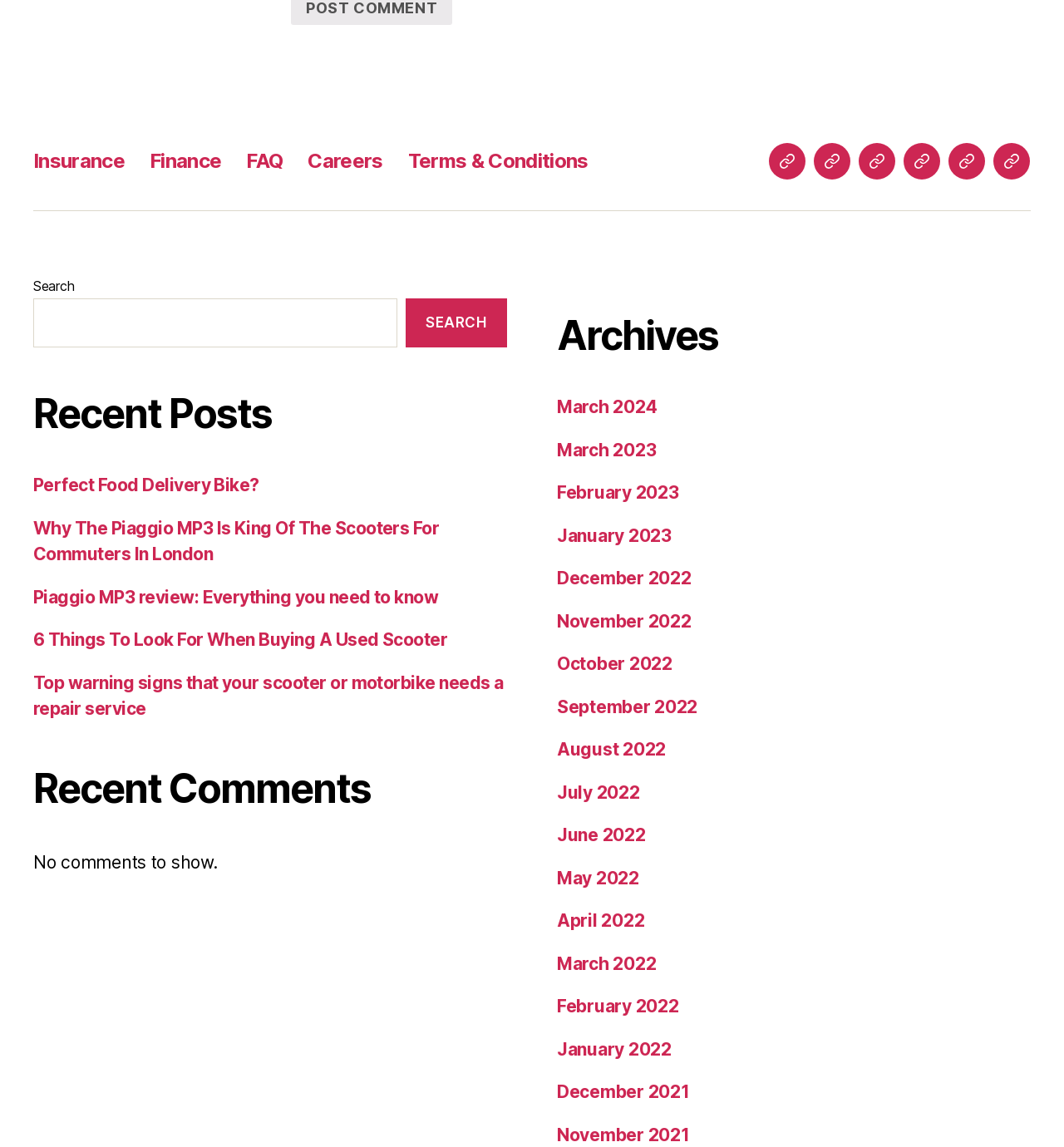Determine the bounding box for the UI element that matches this description: "Insurance".

[0.031, 0.13, 0.117, 0.151]